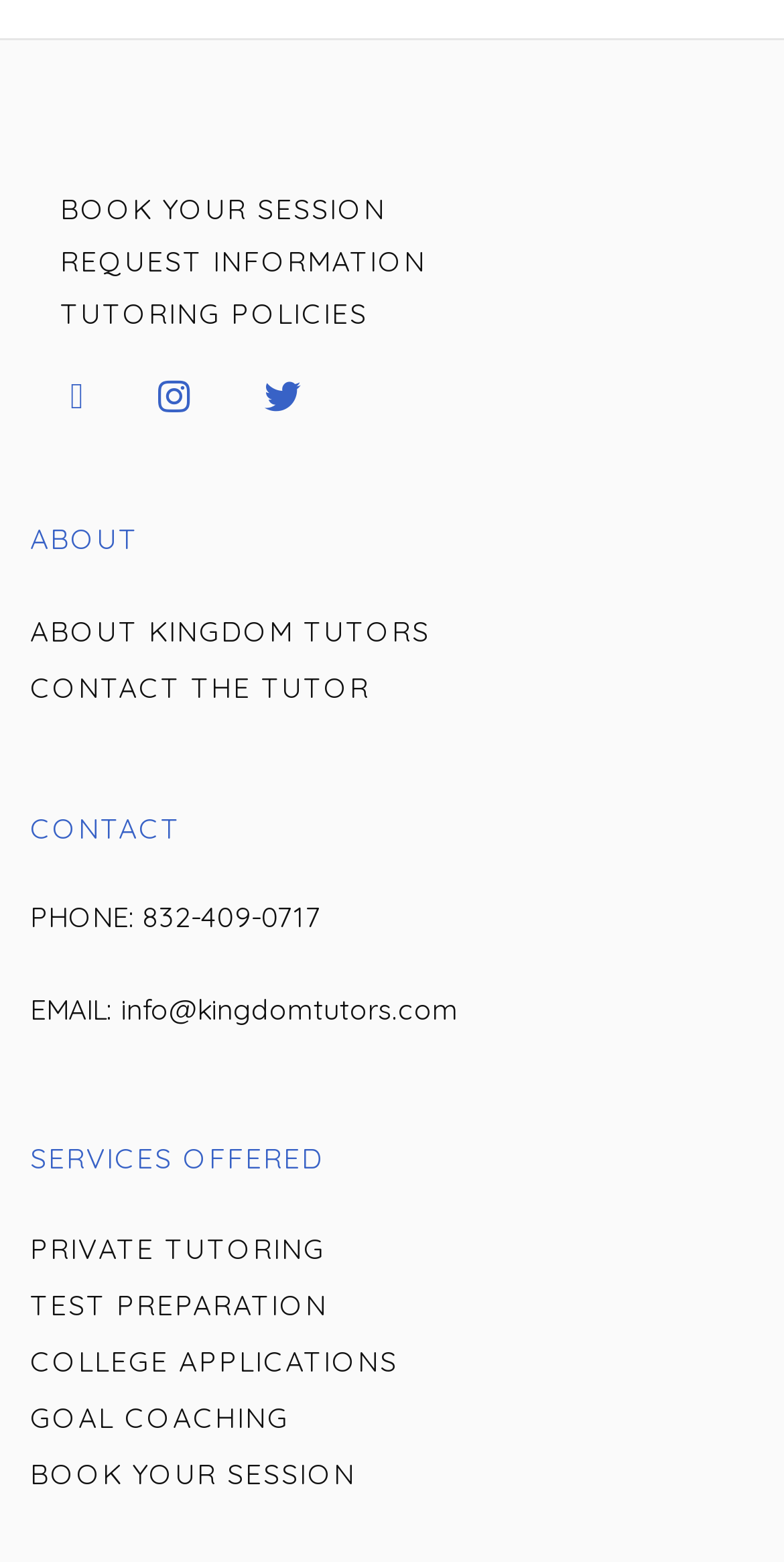Find the bounding box coordinates for the UI element that matches this description: "Contact the Tutor".

[0.038, 0.428, 0.472, 0.451]